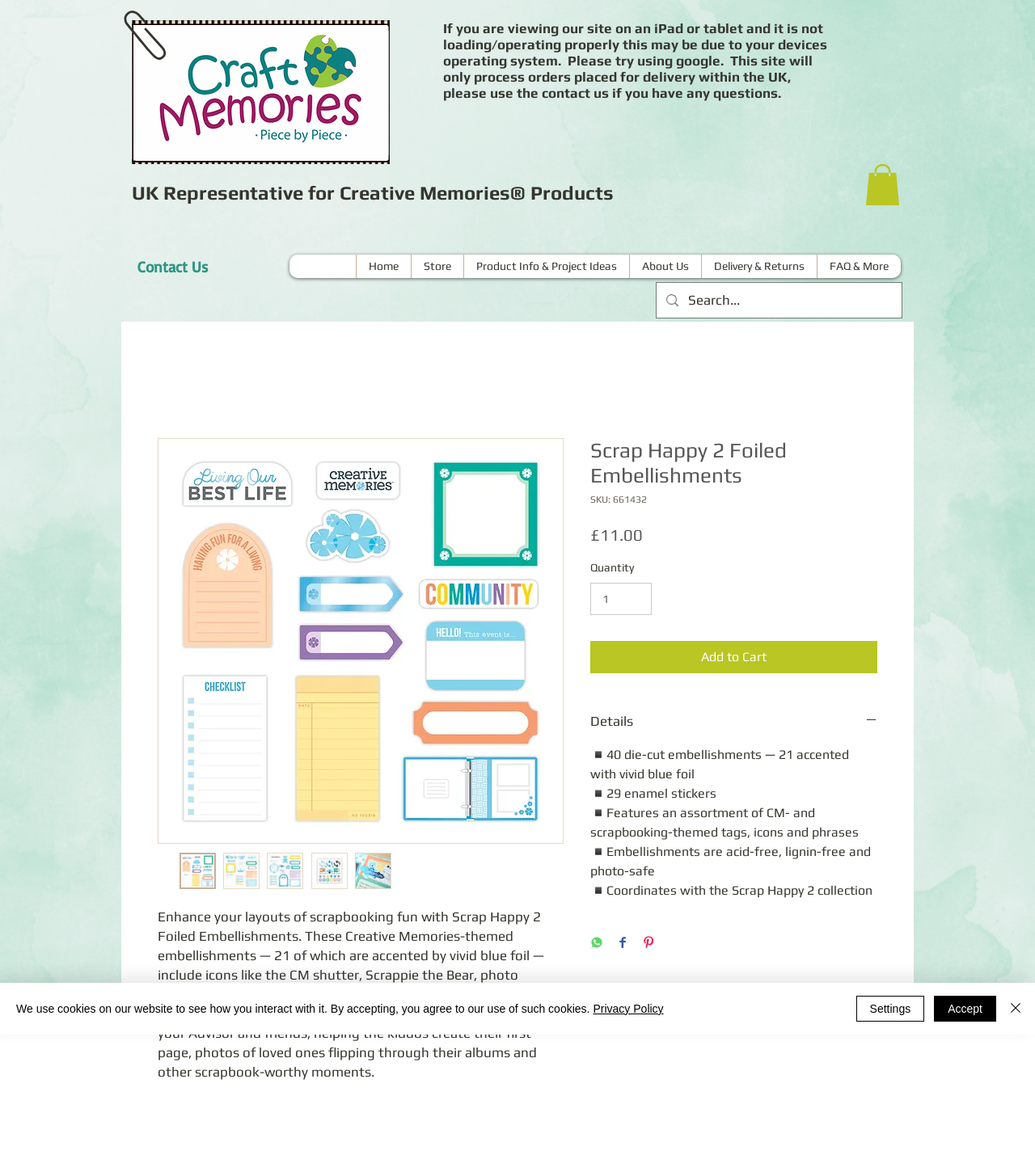Locate the bounding box coordinates of the area where you should click to accomplish the instruction: "Add to cart".

[0.57, 0.545, 0.848, 0.573]